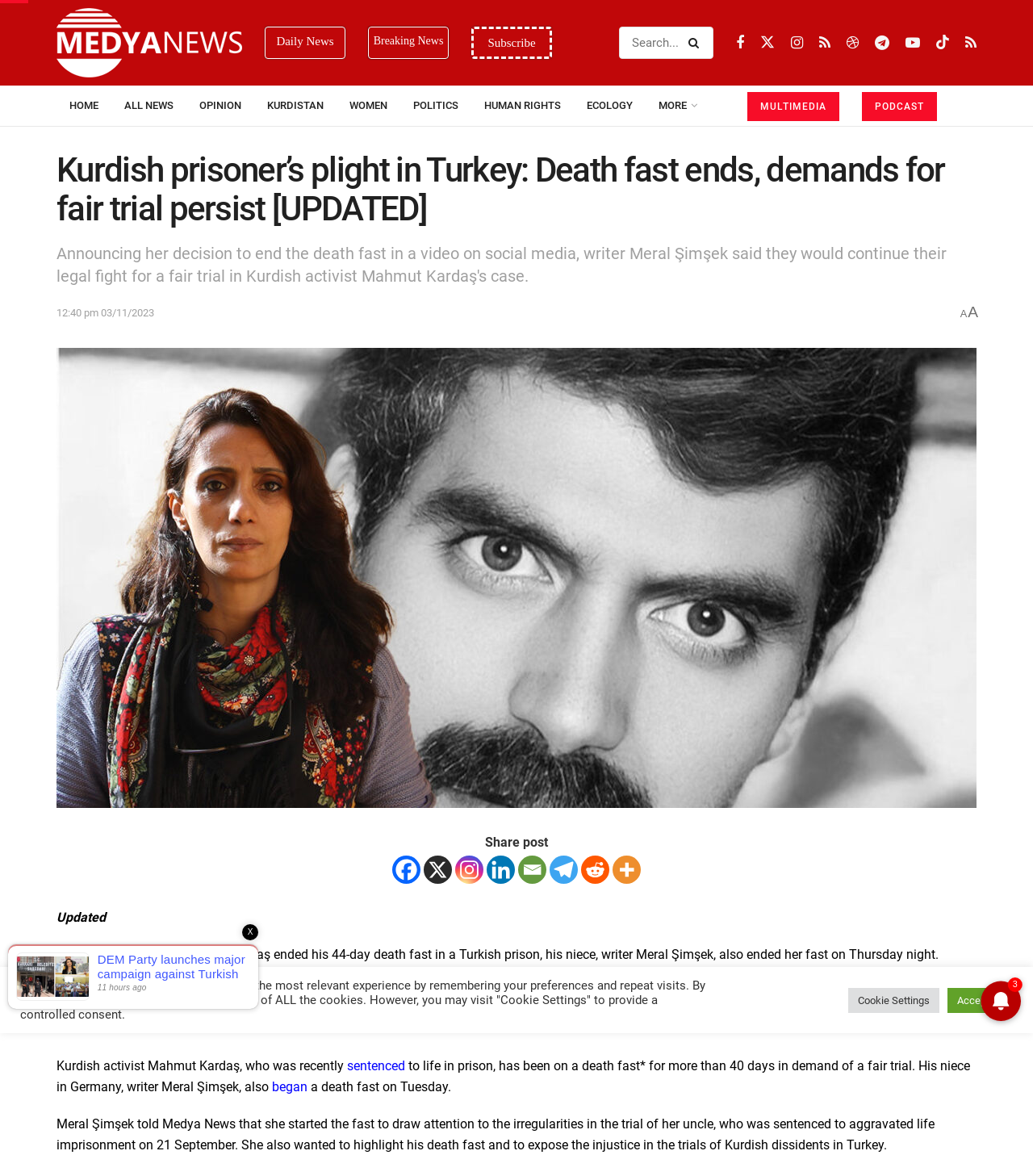Locate the bounding box coordinates of the clickable element to fulfill the following instruction: "View multimedia content". Provide the coordinates as four float numbers between 0 and 1 in the format [left, top, right, bottom].

[0.723, 0.078, 0.812, 0.103]